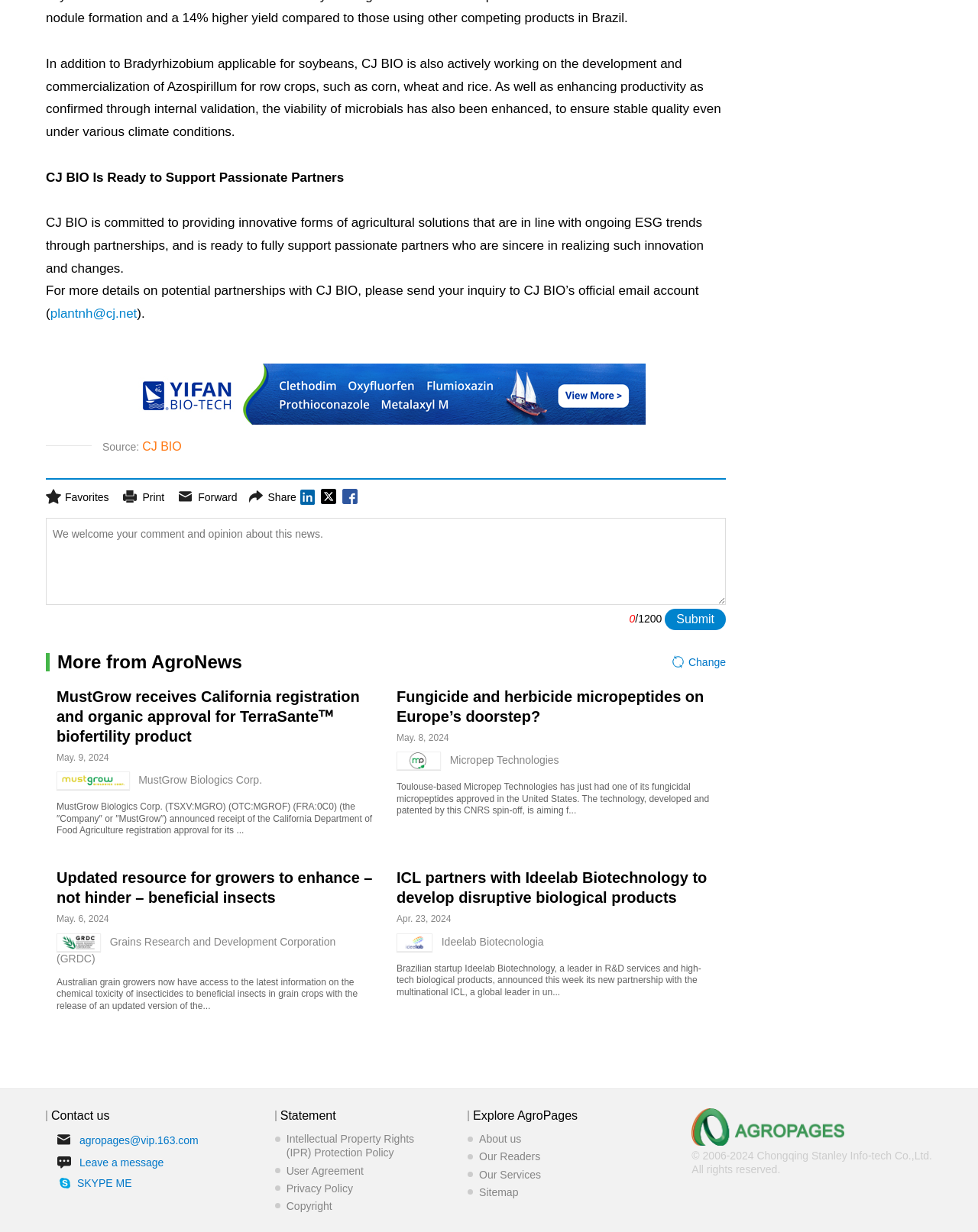Using the description "parent_node: Micropep Technologies", predict the bounding box of the relevant HTML element.

[0.405, 0.61, 0.451, 0.625]